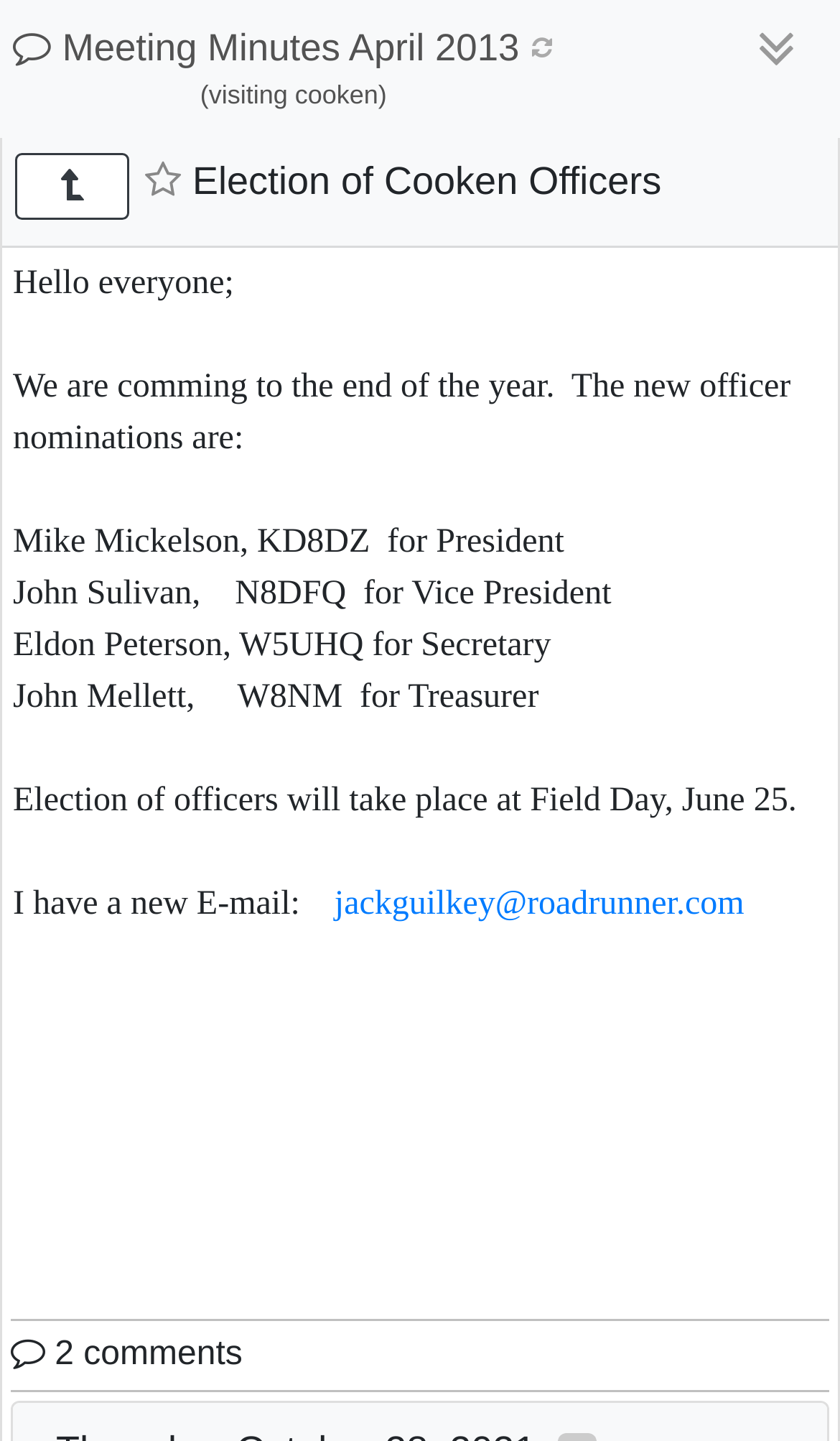Please provide a comprehensive response to the question below by analyzing the image: 
How many officer nominations are listed?

I counted the number of StaticText elements that list the officer nominations, which are 'Mike Mickelson, KD8DZ for President', 'John Sulivan, N8DFQ for Vice President', 'Eldon Peterson, W5UHQ for Secretary', and 'John Mellett, W8NM for Treasurer'. There are 4 nominations in total.